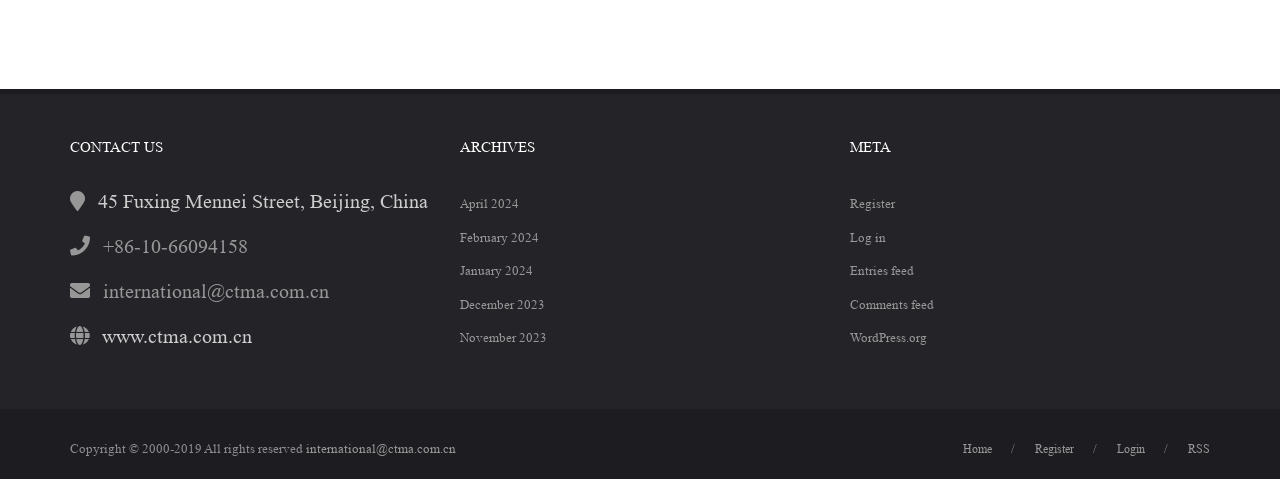Identify the bounding box coordinates for the region of the element that should be clicked to carry out the instruction: "Visit the home page". The bounding box coordinates should be four float numbers between 0 and 1, i.e., [left, top, right, bottom].

[0.752, 0.921, 0.775, 0.952]